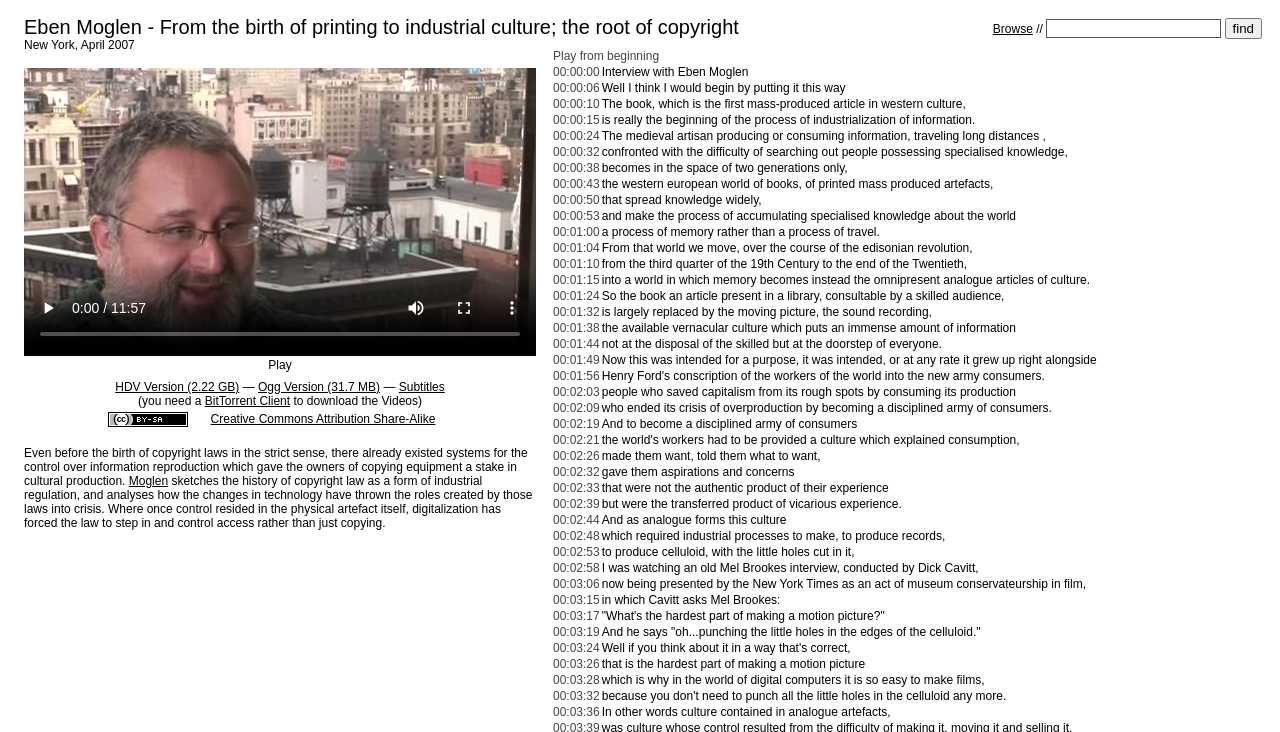Where was the video recorded?
Could you please answer the question thoroughly and with as much detail as possible?

The location is mentioned in the text 'New York, April 2007' at the top of the webpage.